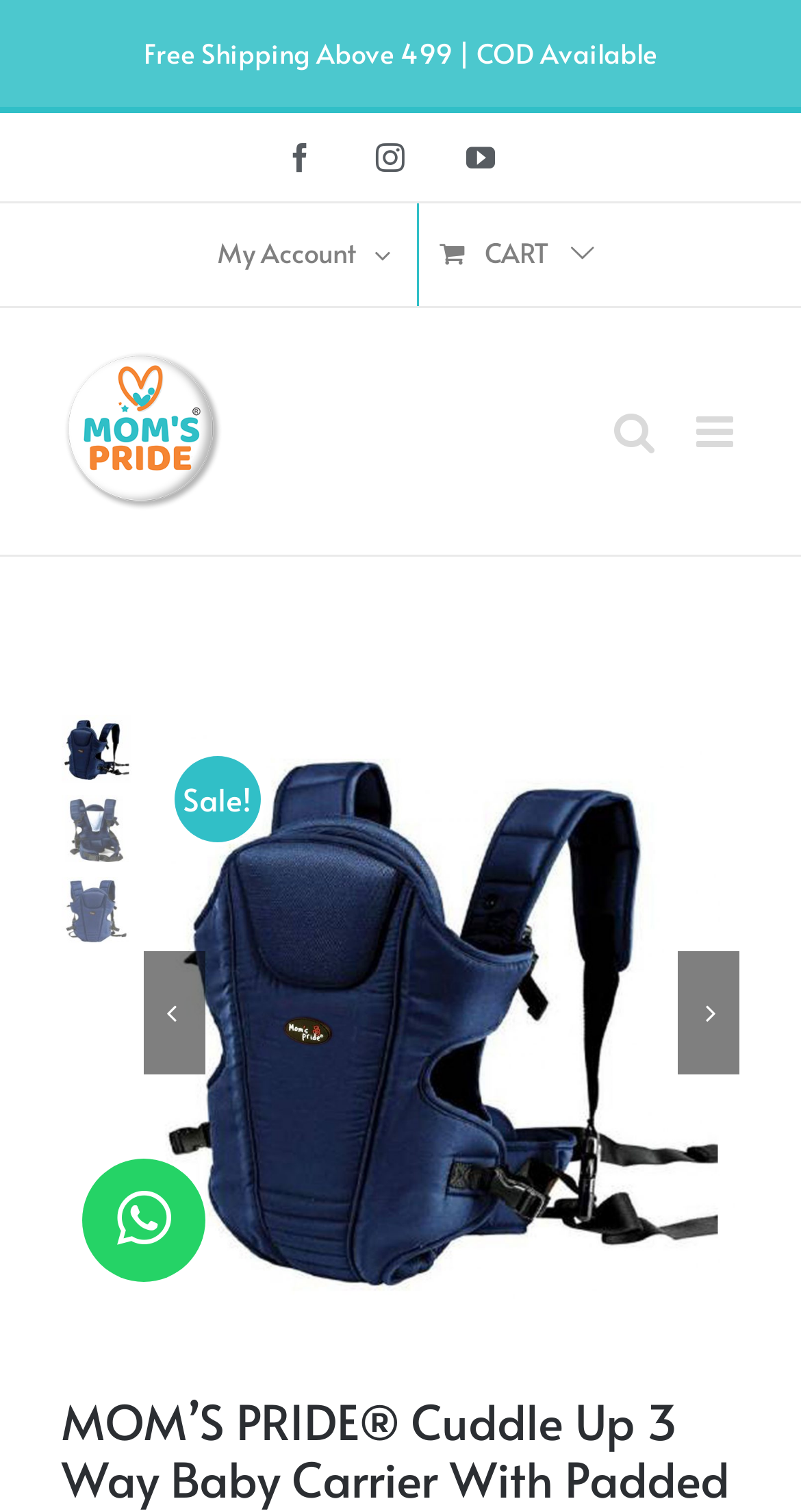Identify the bounding box coordinates for the UI element described as: "Go to Top". The coordinates should be provided as four floats between 0 and 1: [left, top, right, bottom].

[0.695, 0.802, 0.808, 0.861]